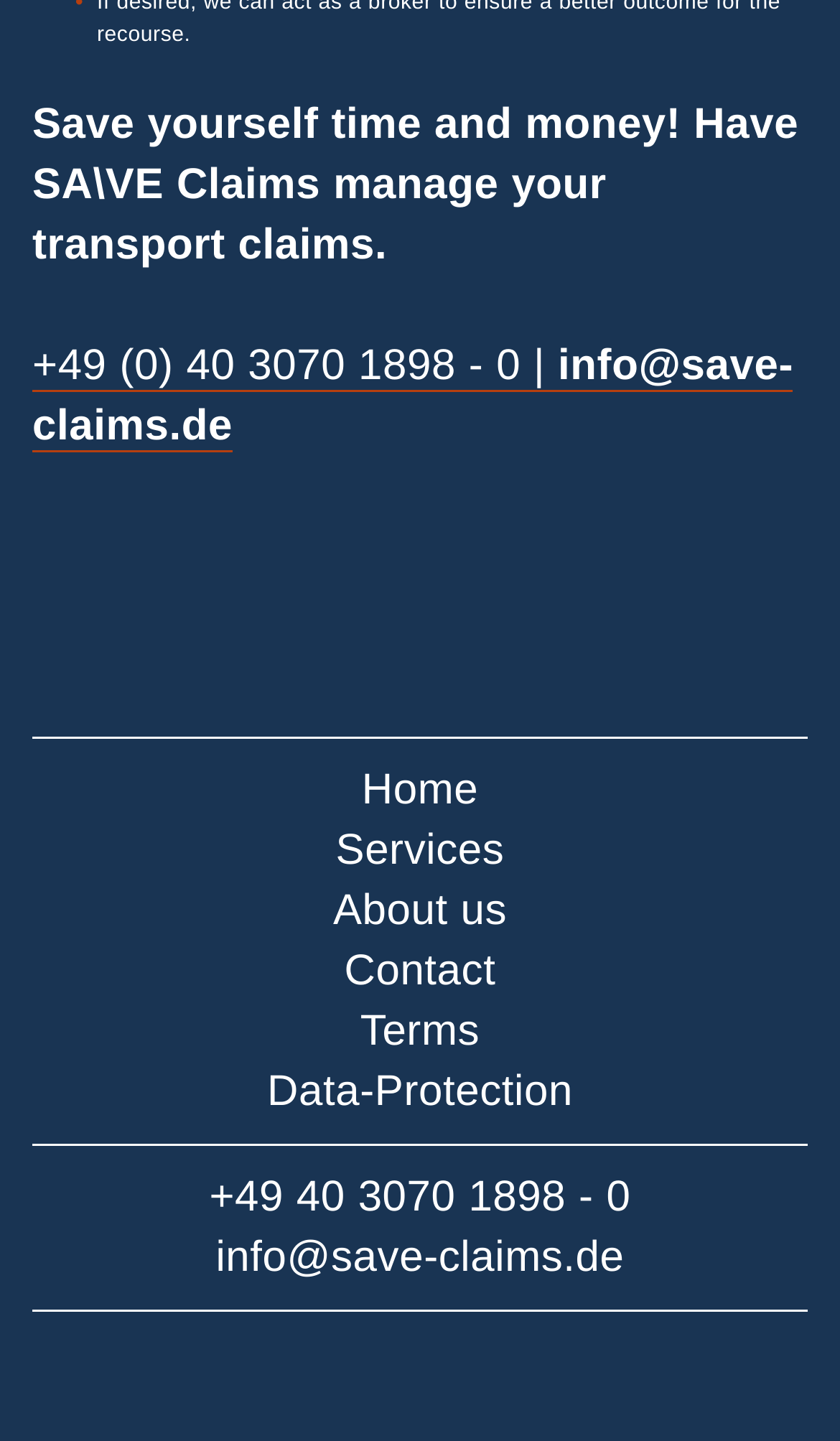Please identify the bounding box coordinates of the element I should click to complete this instruction: 'Get to know us'. The coordinates should be given as four float numbers between 0 and 1, like this: [left, top, right, bottom].

[0.396, 0.616, 0.604, 0.649]